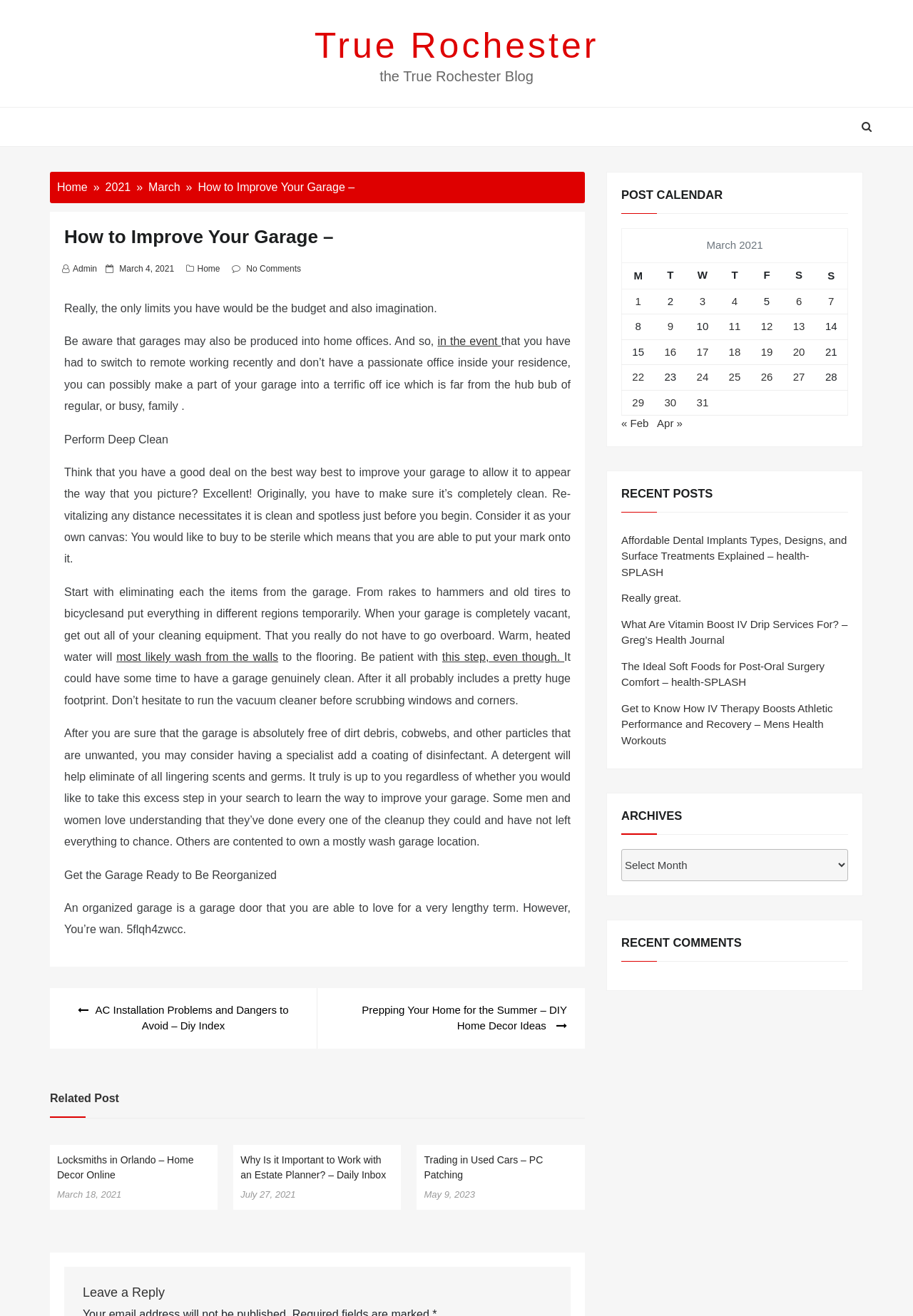Provide a brief response in the form of a single word or phrase:
How many days are listed in the post calendar?

31